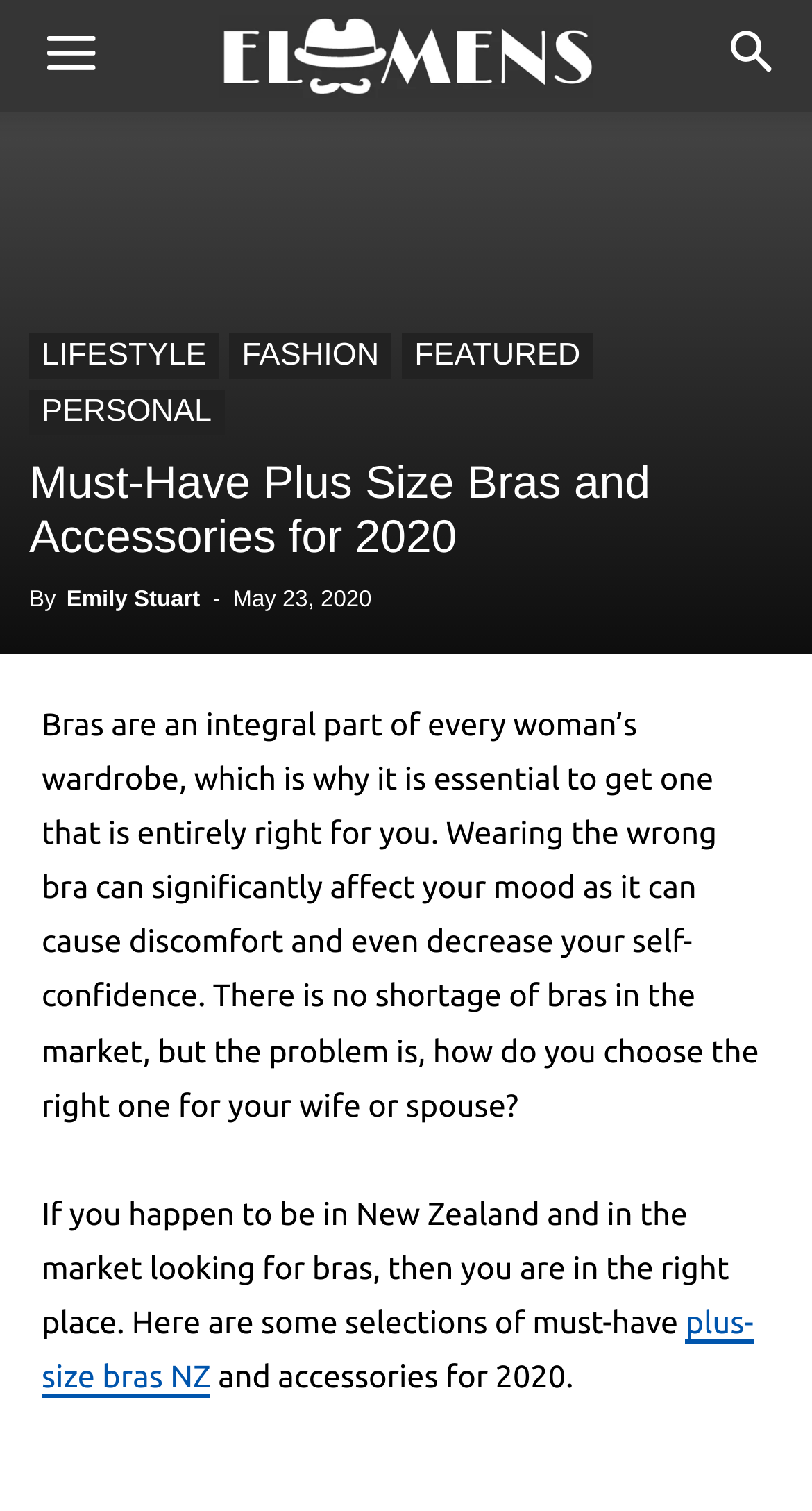Please locate the bounding box coordinates for the element that should be clicked to achieve the following instruction: "Click the menu button". Ensure the coordinates are given as four float numbers between 0 and 1, i.e., [left, top, right, bottom].

[0.005, 0.0, 0.169, 0.074]